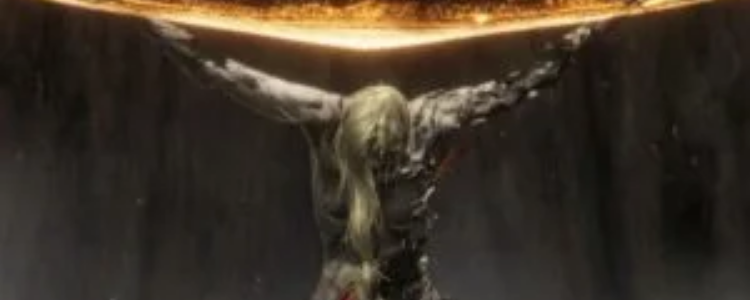Please respond to the question with a concise word or phrase:
What is the atmosphere of the scene?

otherworldly and intense